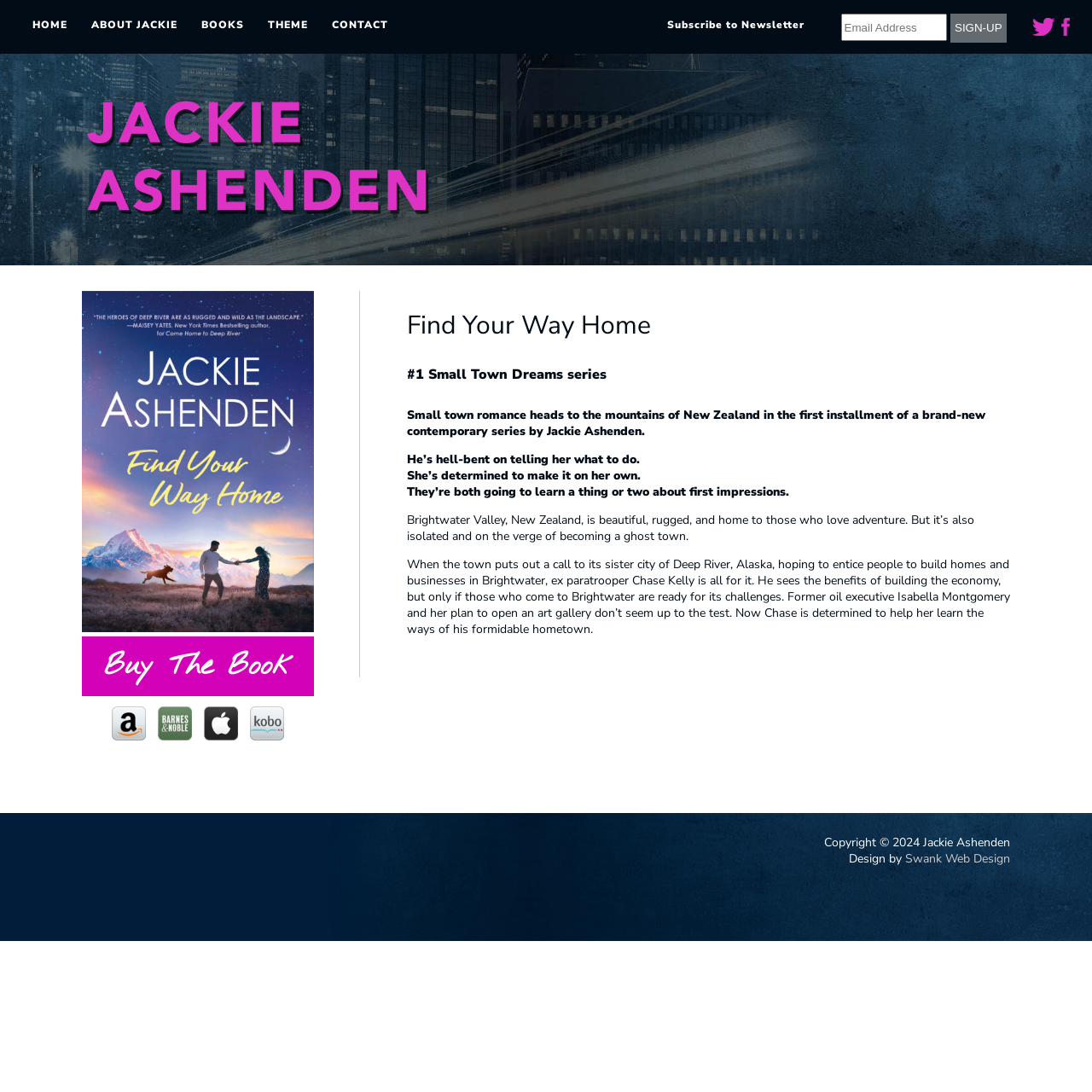What is the author's name?
Analyze the image and provide a thorough answer to the question.

I found the author's name by looking at the link element with the text 'Jackie Ashenden' and also by reading the article section where the author's name is mentioned.